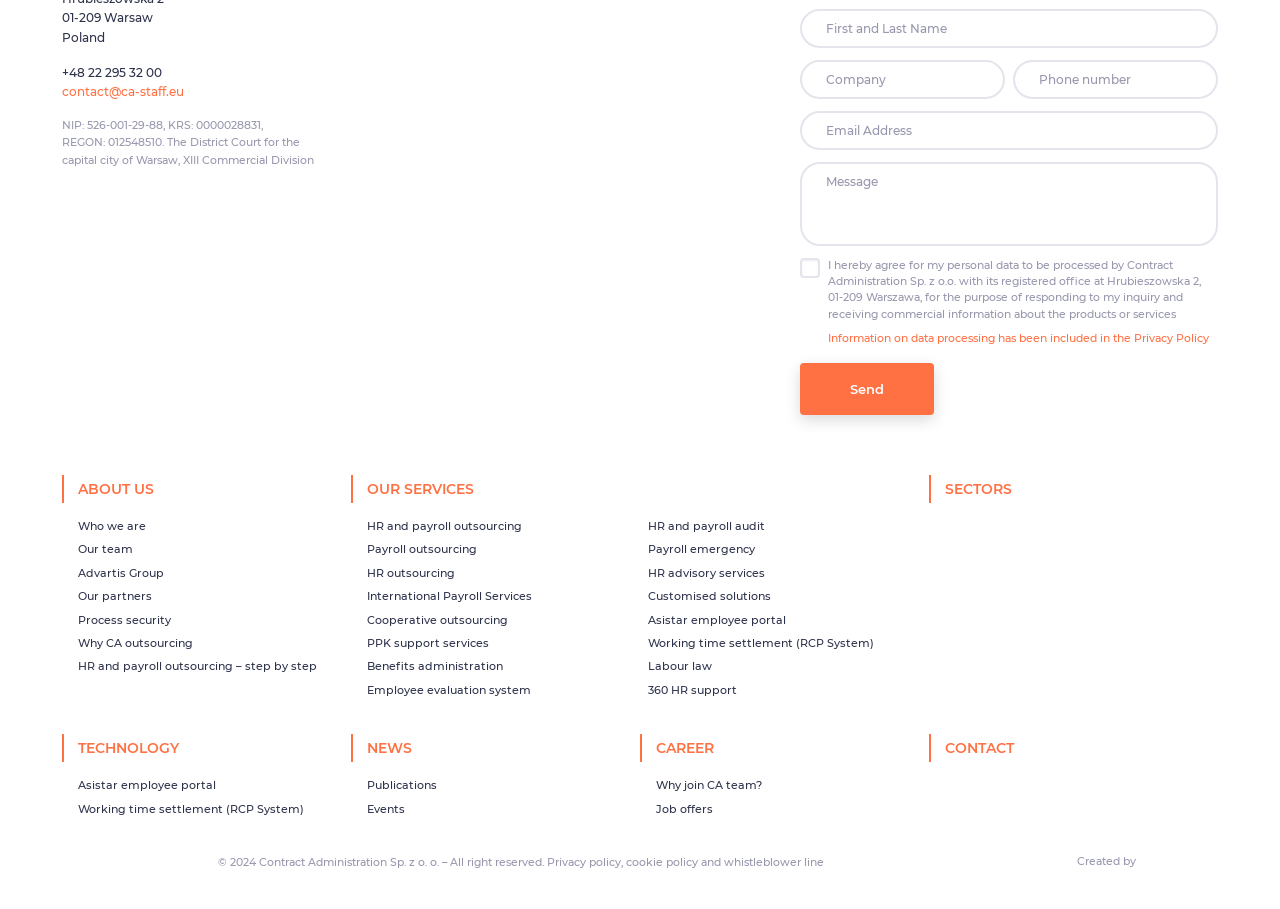Answer briefly with one word or phrase:
What is the name of the employee portal?

Asistar employee portal